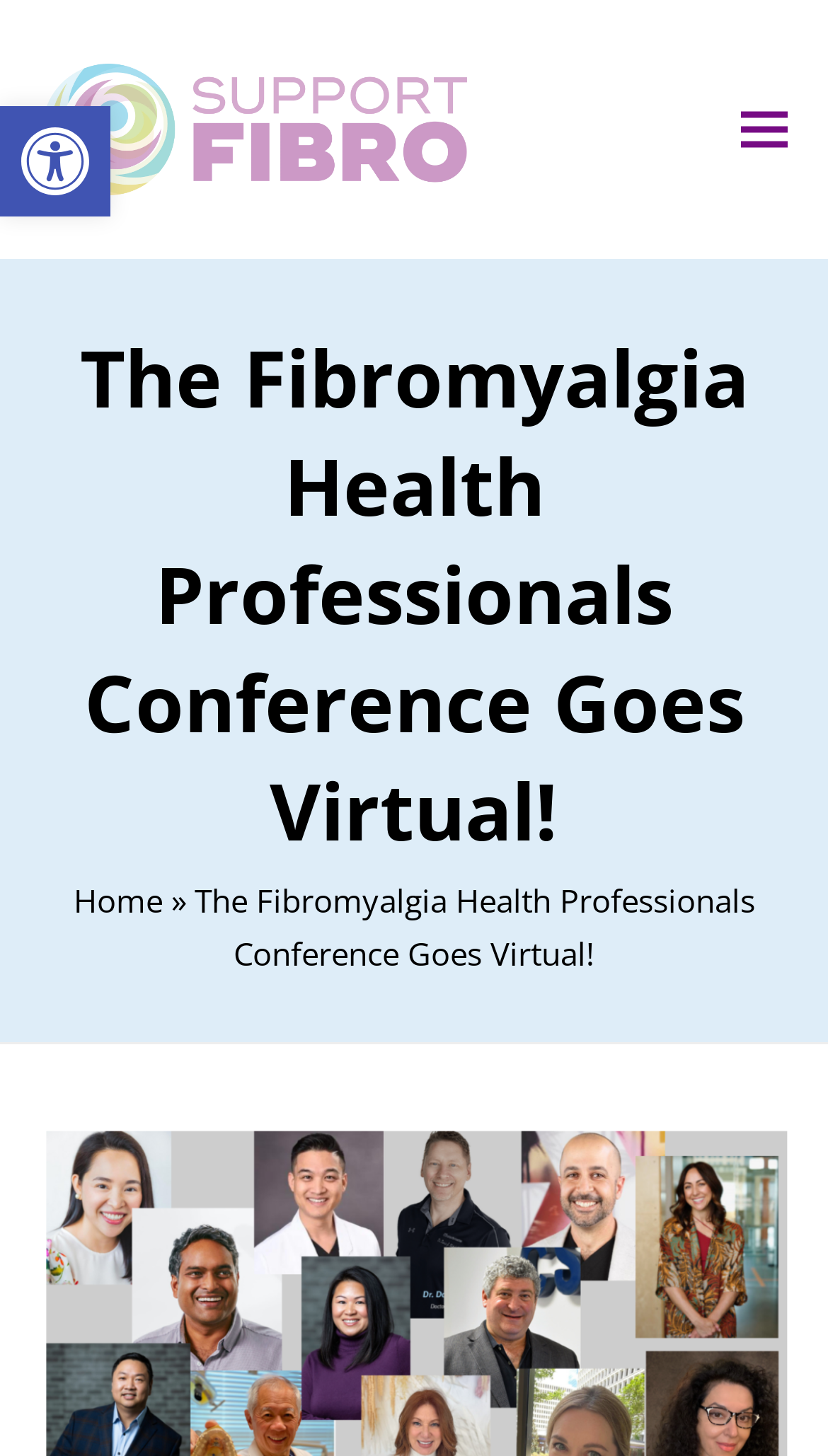Locate the bounding box of the UI element with the following description: "aria-label="Toggle mobile menu"".

[0.894, 0.077, 0.95, 0.102]